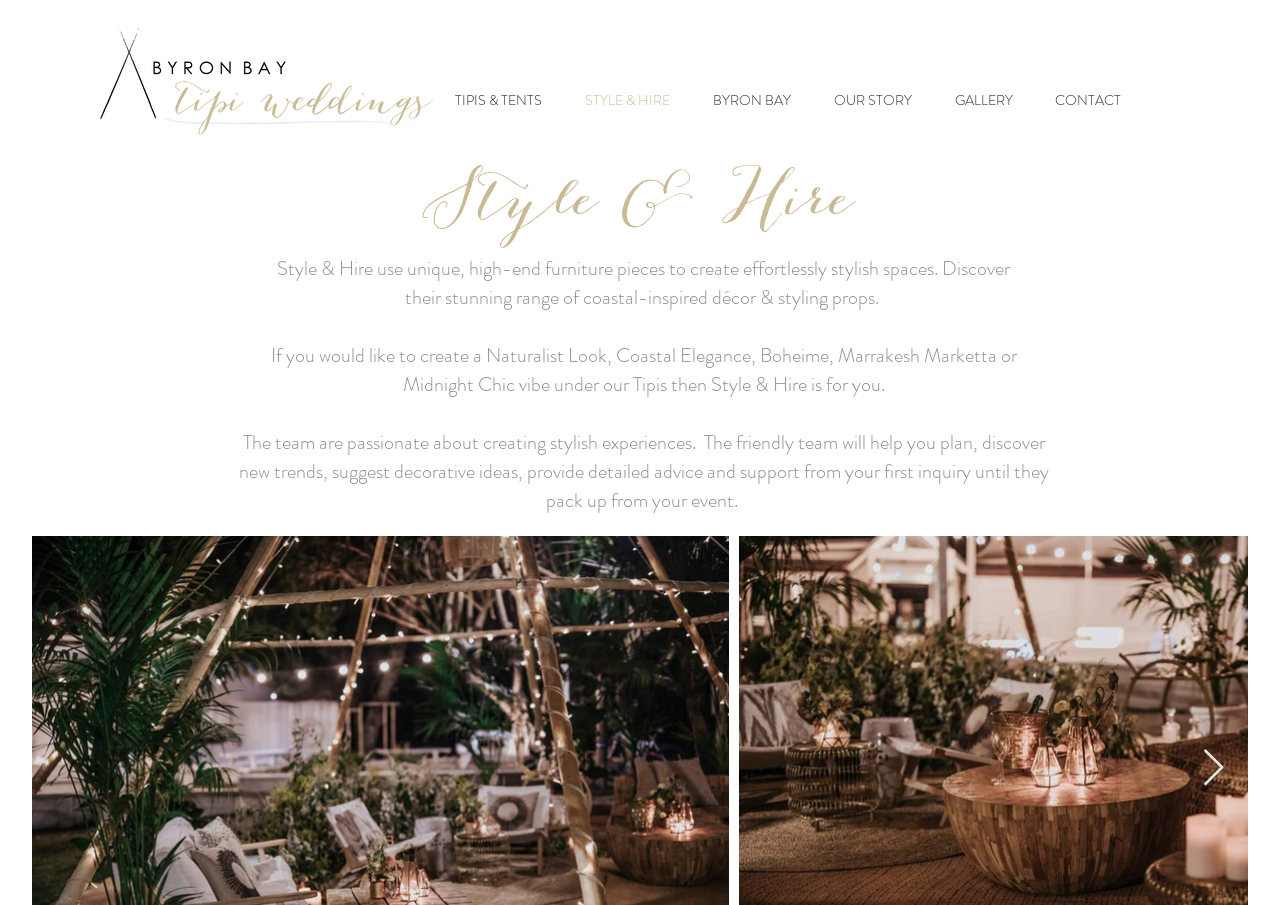Please provide a comprehensive answer to the question based on the screenshot: What is the theme of the styling props provided by Style & Hire?

The webpage mentions that Style & Hire provides a stunning range of coastal-inspired décor & styling props, as mentioned in the StaticText element with the text 'Discover their stunning range of coastal-inspired décor & styling props.'